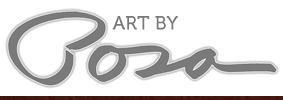What is the background of the logo?
Based on the screenshot, provide your answer in one word or phrase.

Simple